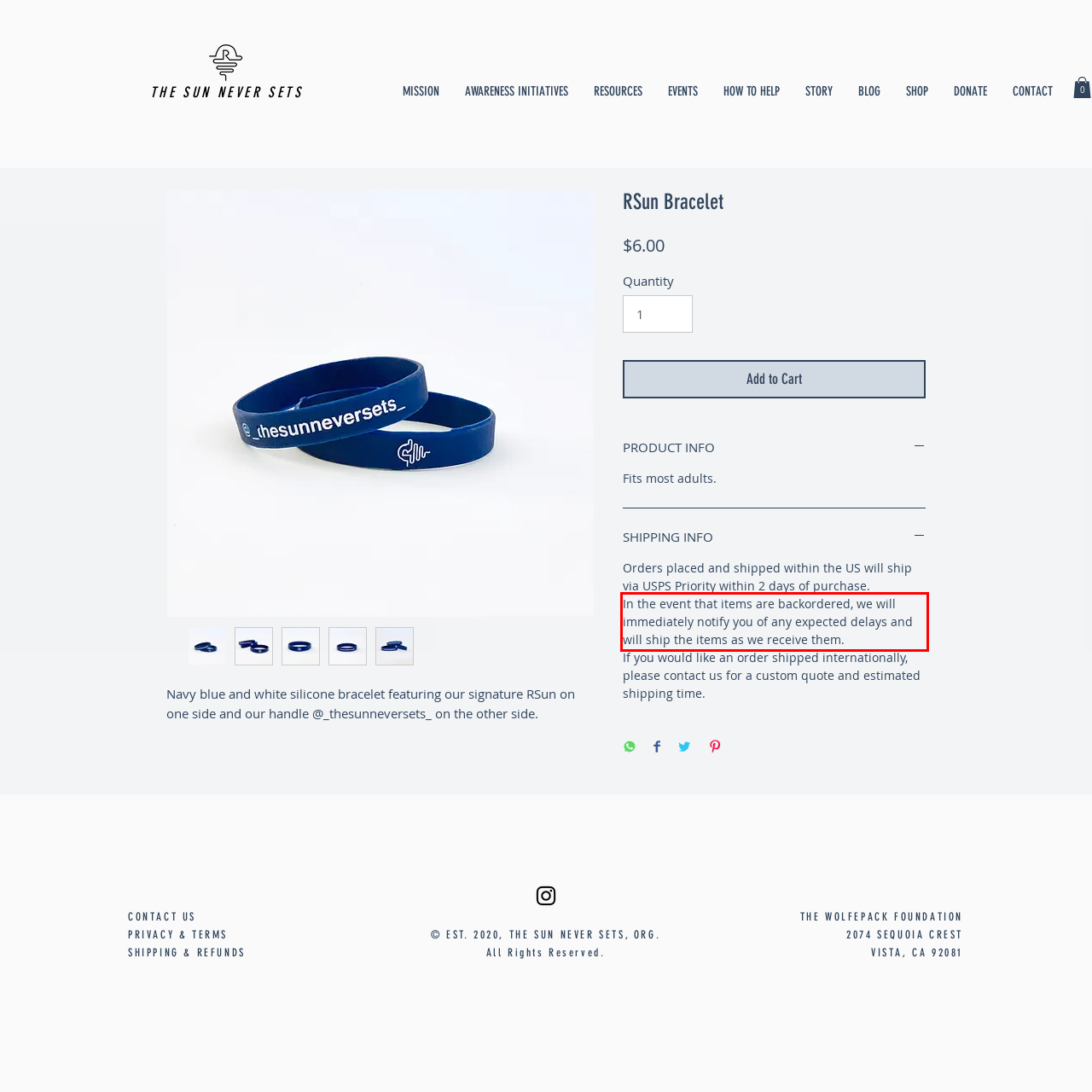Using OCR, extract the text content found within the red bounding box in the given webpage screenshot.

In the event that items are backordered, we will immediately notify you of any expected delays and will ship the items as we receive them.